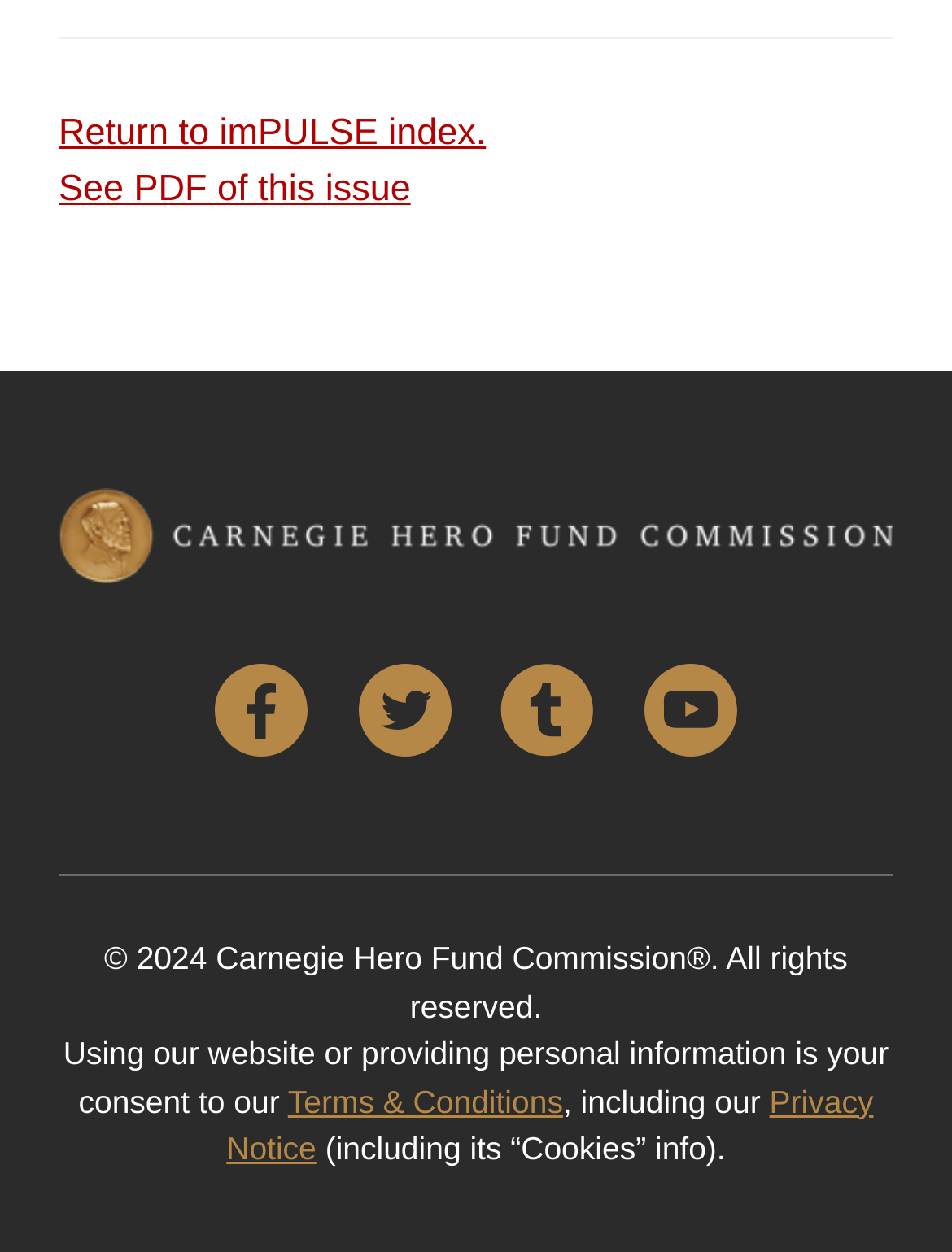From the element description: "parent_node: Toggle navigation", extract the bounding box coordinates of the UI element. The coordinates should be expressed as four float numbers between 0 and 1, in the order [left, top, right, bottom].

None